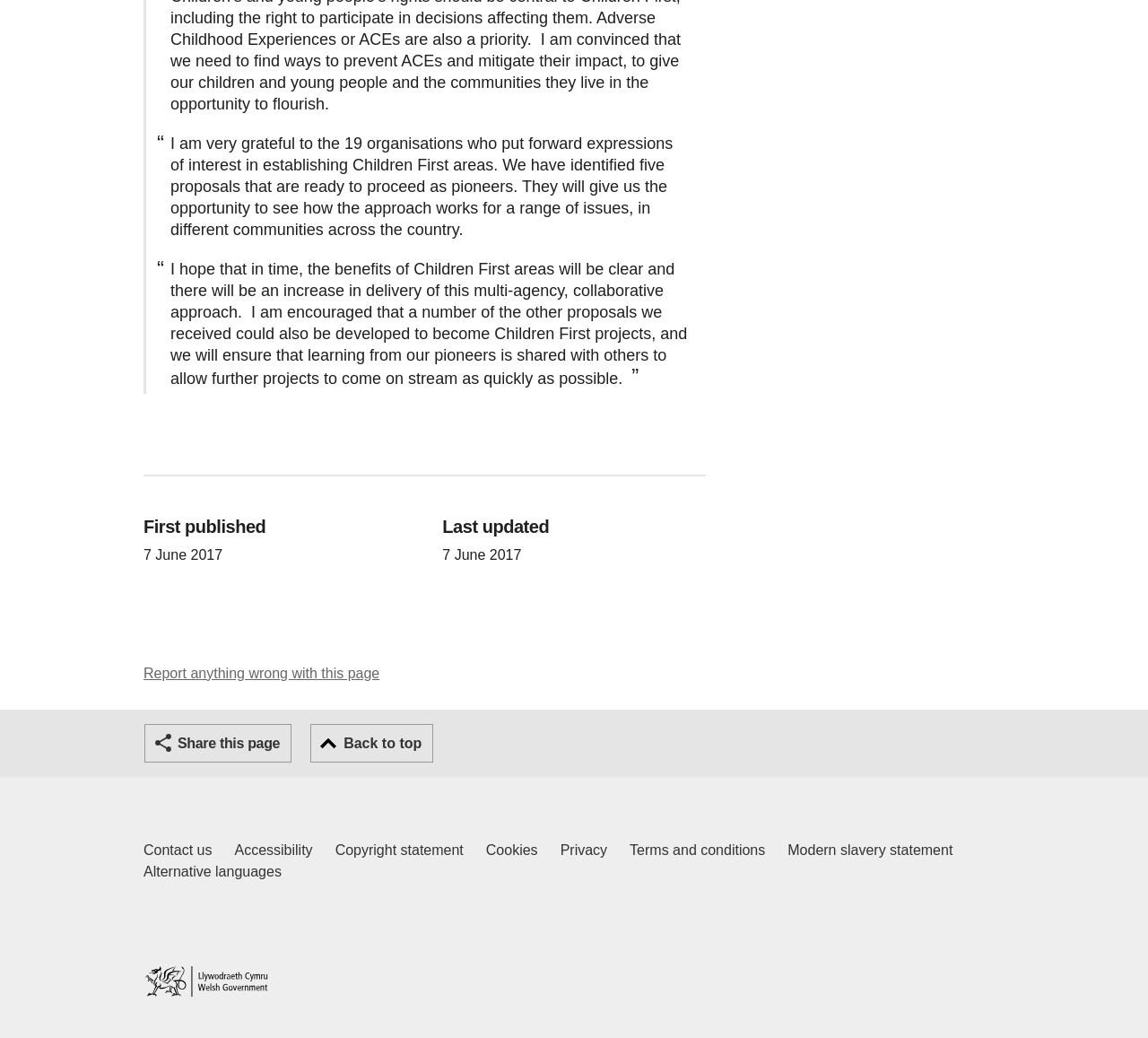Specify the bounding box coordinates of the area to click in order to execute this command: 'Go back to top'. The coordinates should consist of four float numbers ranging from 0 to 1, and should be formatted as [left, top, right, bottom].

[0.27, 0.698, 0.378, 0.735]